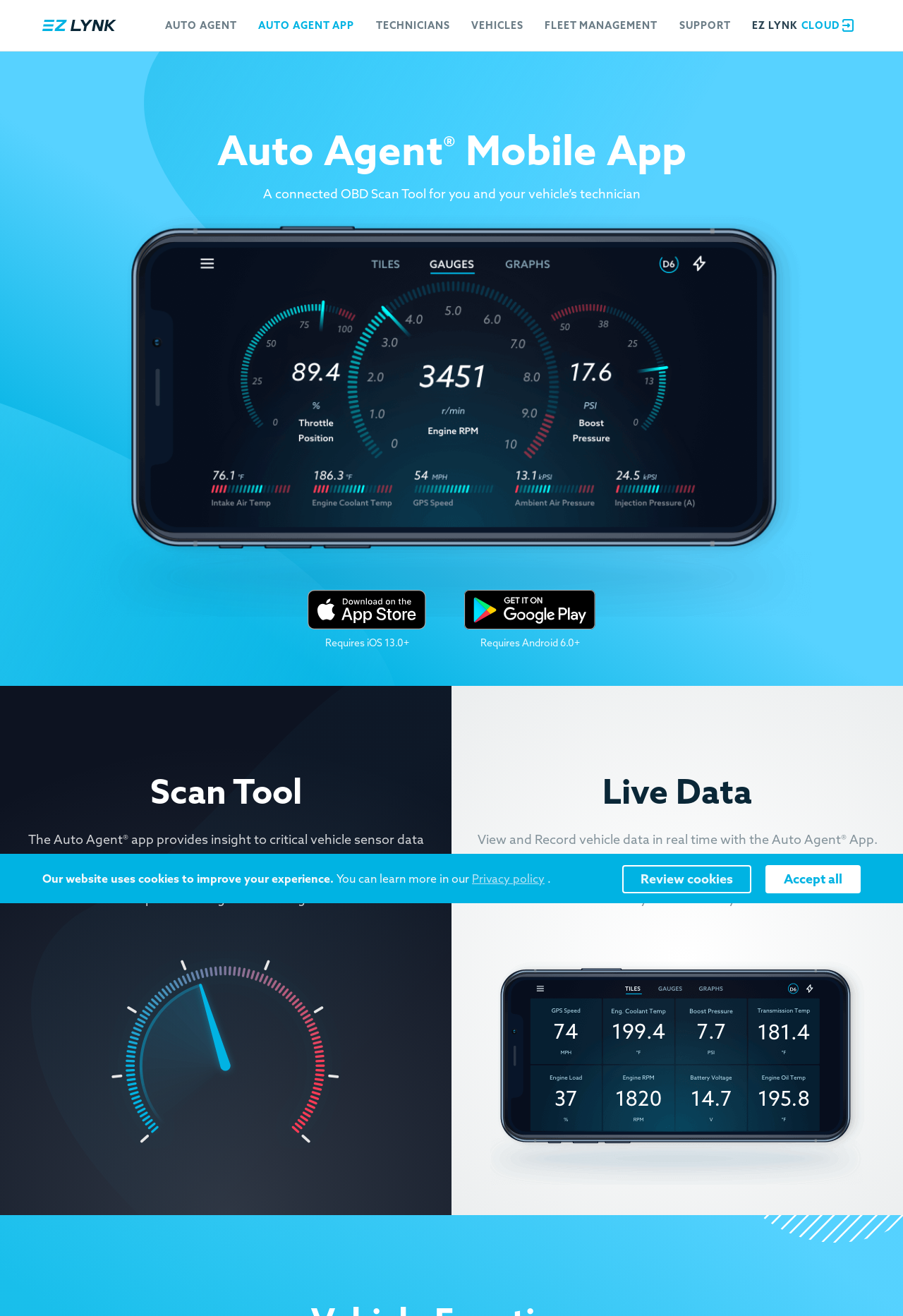Can you determine the main header of this webpage?

Auto Agent® Mobile App